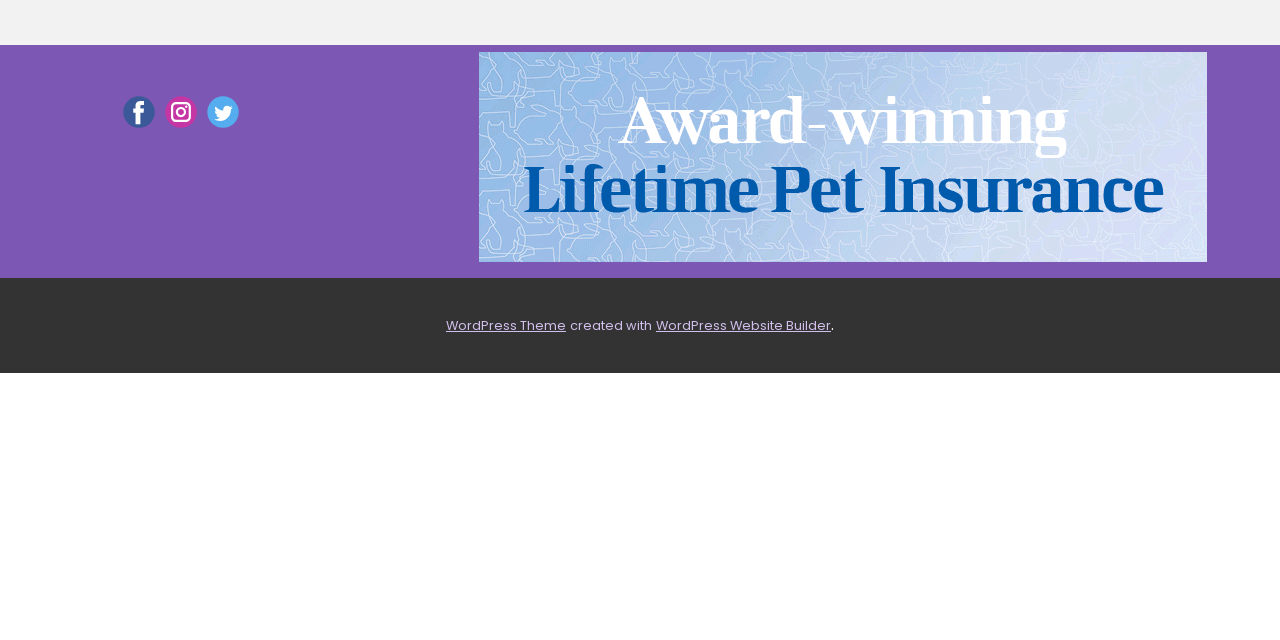Give the bounding box coordinates for this UI element: "alt="Cat Insurance Website Banner"". The coordinates should be four float numbers between 0 and 1, arranged as [left, top, right, bottom].

[0.374, 0.383, 0.943, 0.419]